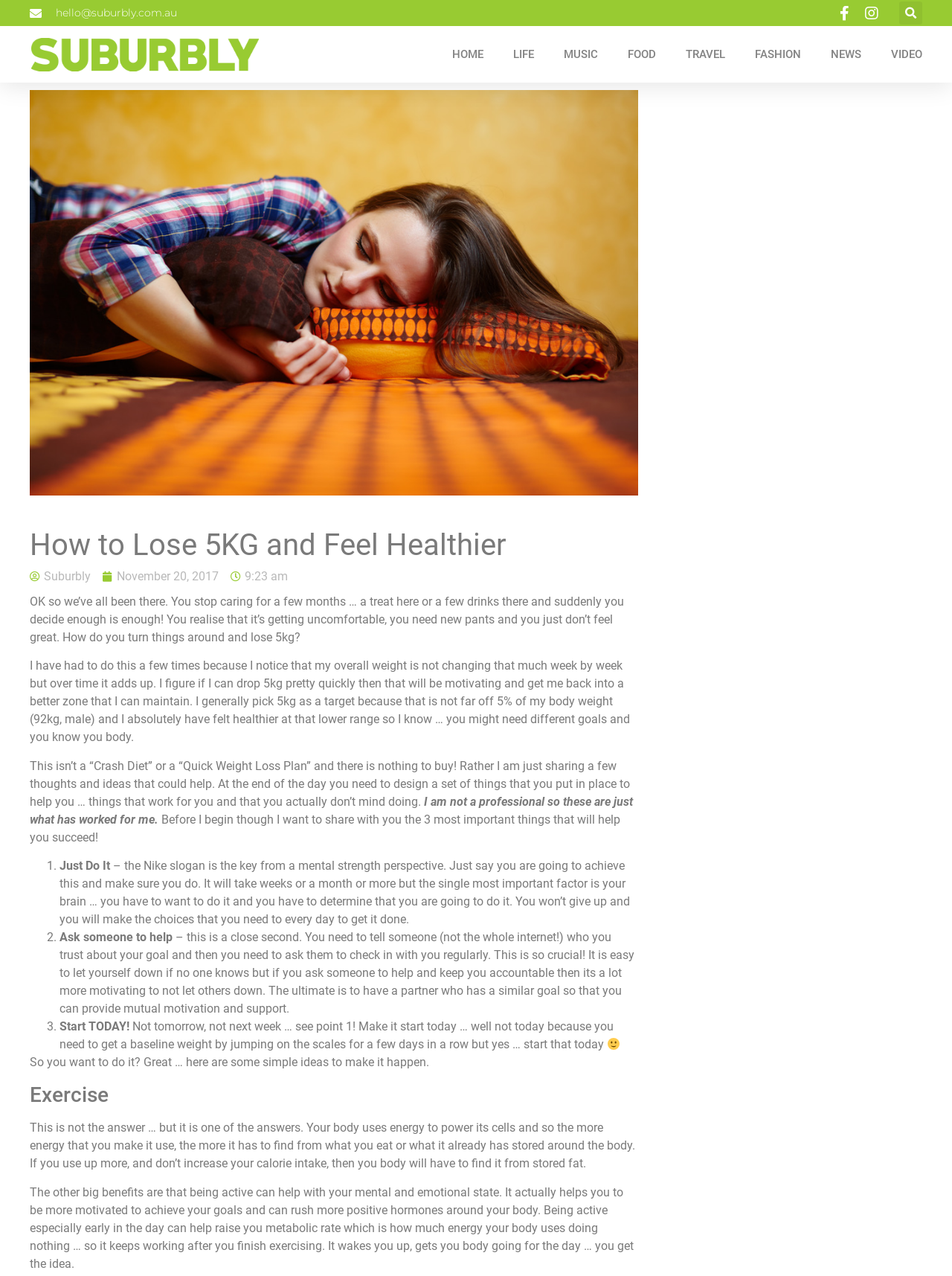What is the topic of the article?
Refer to the screenshot and deliver a thorough answer to the question presented.

The article is about how to lose 5kg and feel healthier, and it provides tips and ideas to achieve this goal, so the topic of the article is weight loss.